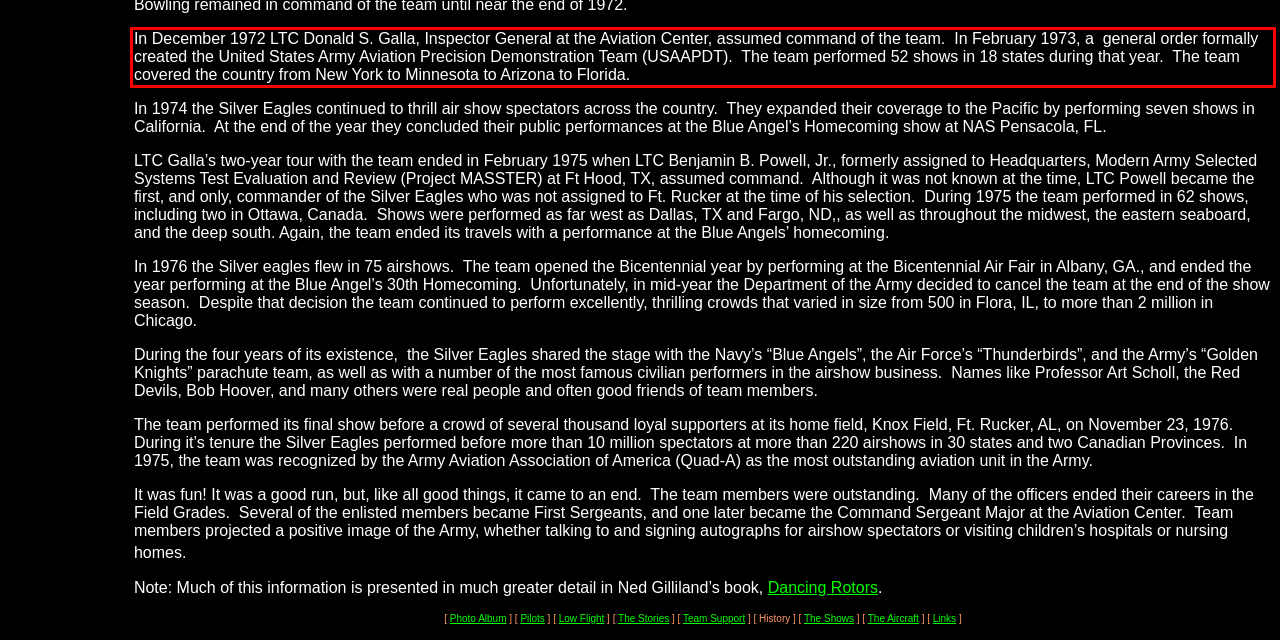Please perform OCR on the UI element surrounded by the red bounding box in the given webpage screenshot and extract its text content.

In December 1972 LTC Donald S. Galla, Inspector General at the Aviation Center, assumed command of the team. In February 1973, a general order formally created the United States Army Aviation Precision Demonstration Team (USAAPDT). The team performed 52 shows in 18 states during that year. The team covered the country from New York to Minnesota to Arizona to Florida.